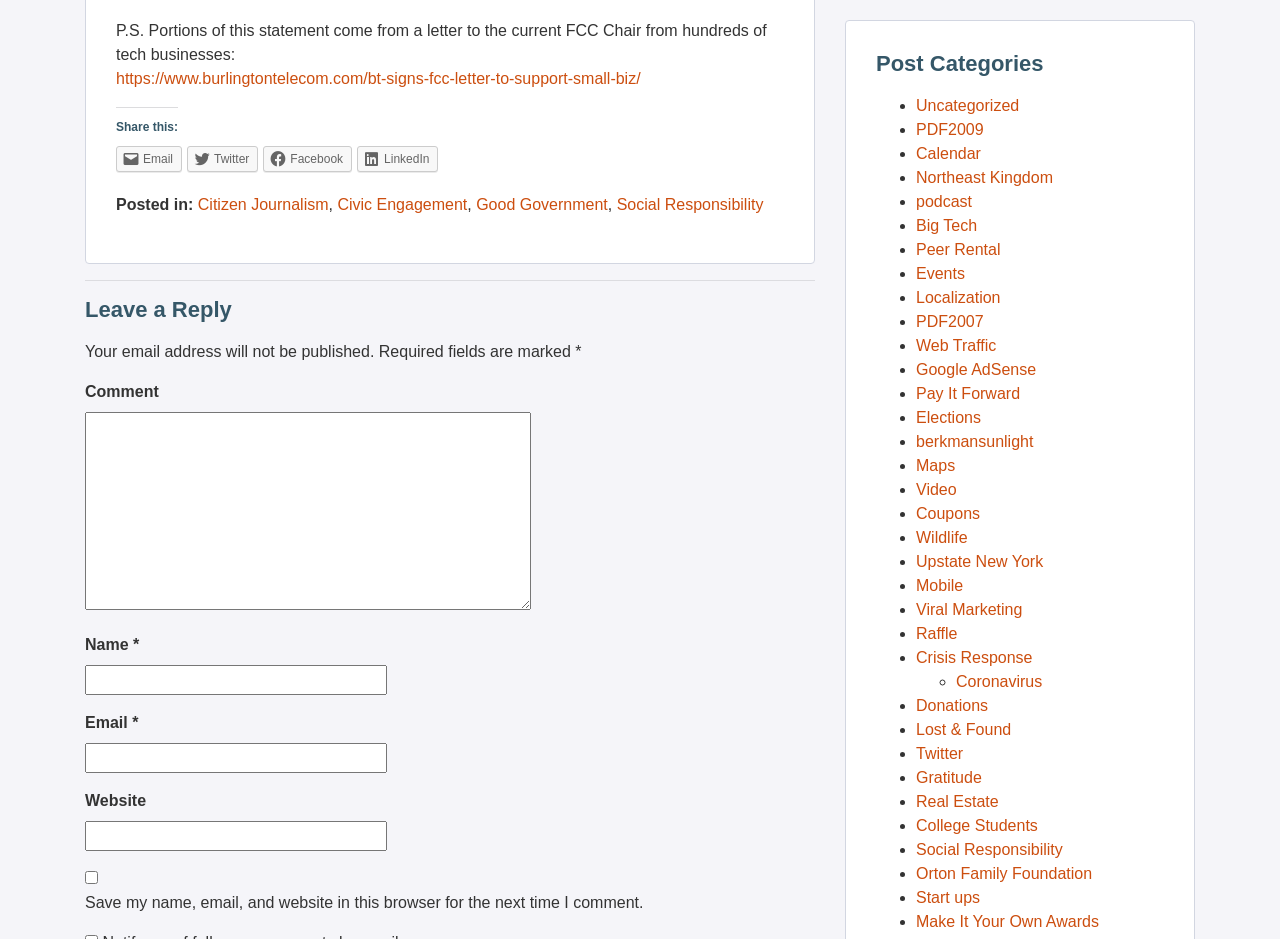How many social media platforms are available to share the post?
Provide a detailed and well-explained answer to the question.

The social media platforms available to share the post are Email, Twitter, Facebook, and LinkedIn, which are represented by their respective icons. Therefore, there are 4 social media platforms available to share the post.